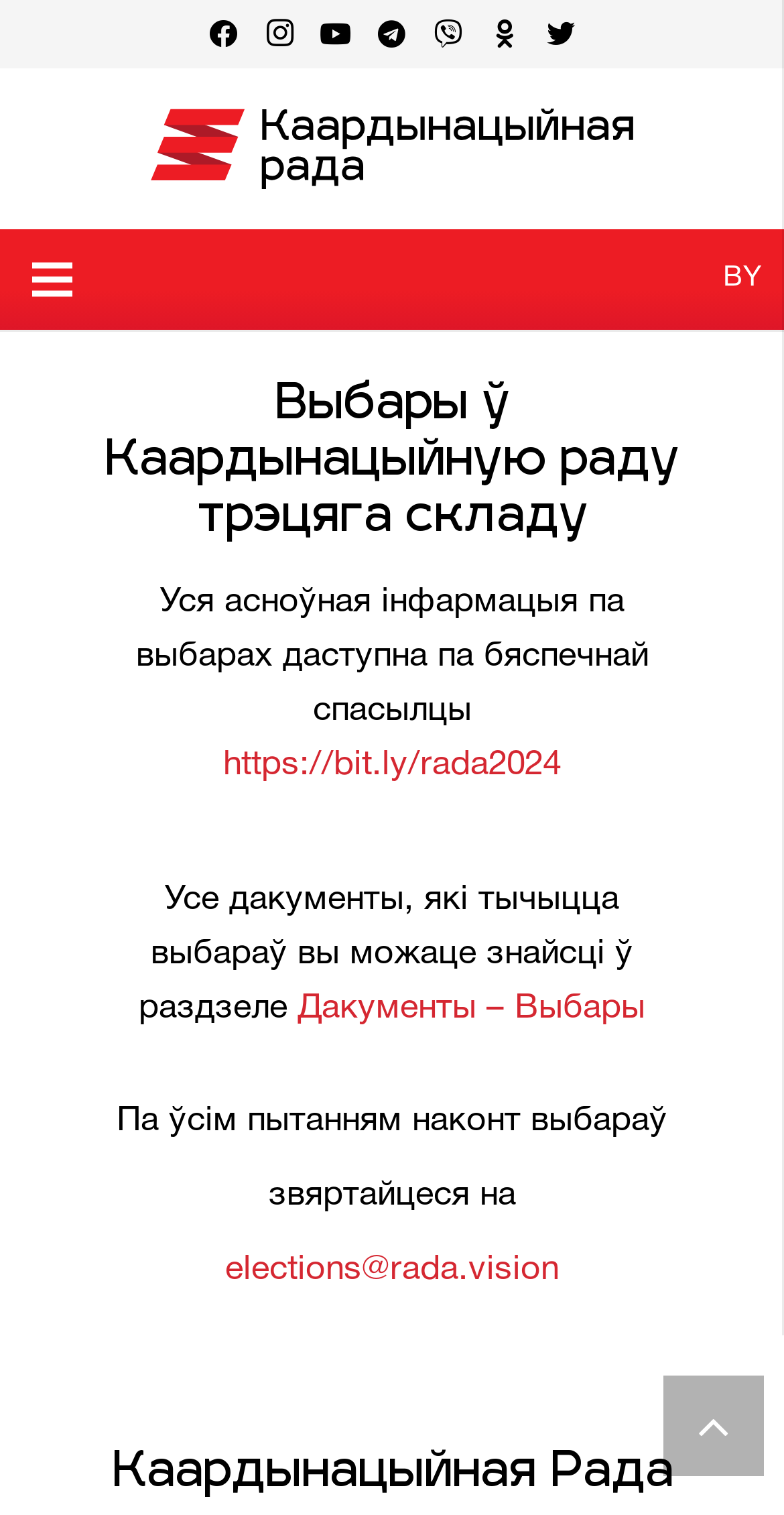Pinpoint the bounding box coordinates of the element you need to click to execute the following instruction: "Go back to top". The bounding box should be represented by four float numbers between 0 and 1, in the format [left, top, right, bottom].

[0.846, 0.908, 0.974, 0.974]